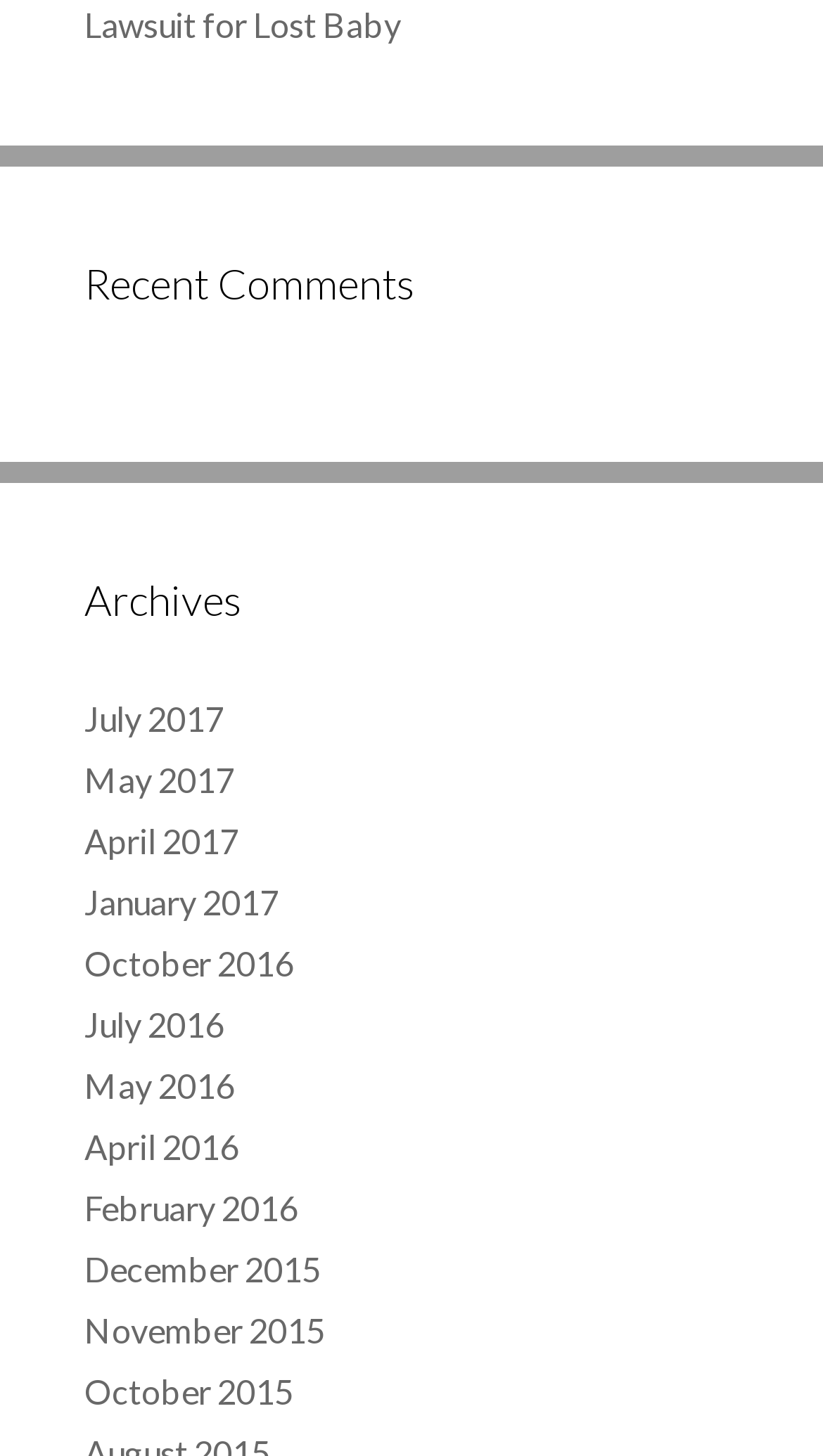Please locate the bounding box coordinates of the element that should be clicked to achieve the given instruction: "Go to July 2017 archives".

[0.103, 0.479, 0.272, 0.507]